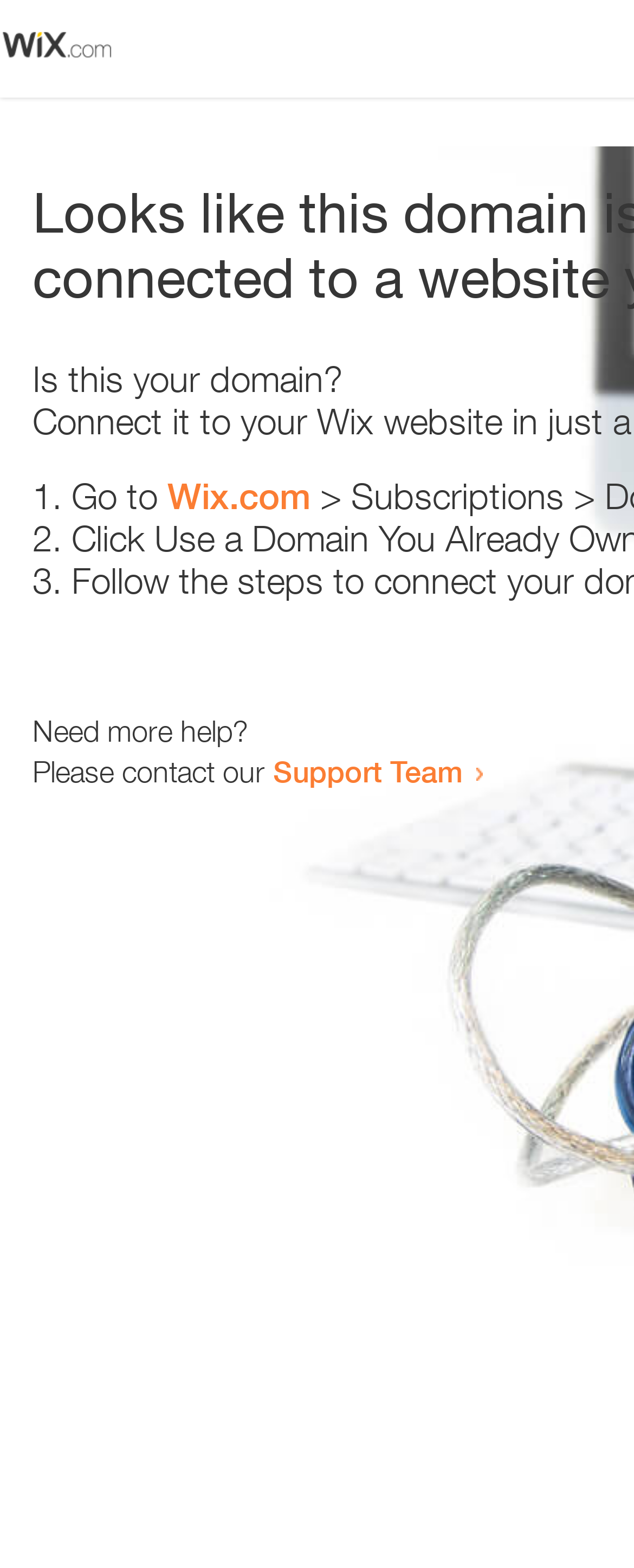What is the domain related to?
From the image, respond using a single word or phrase.

Wix.com